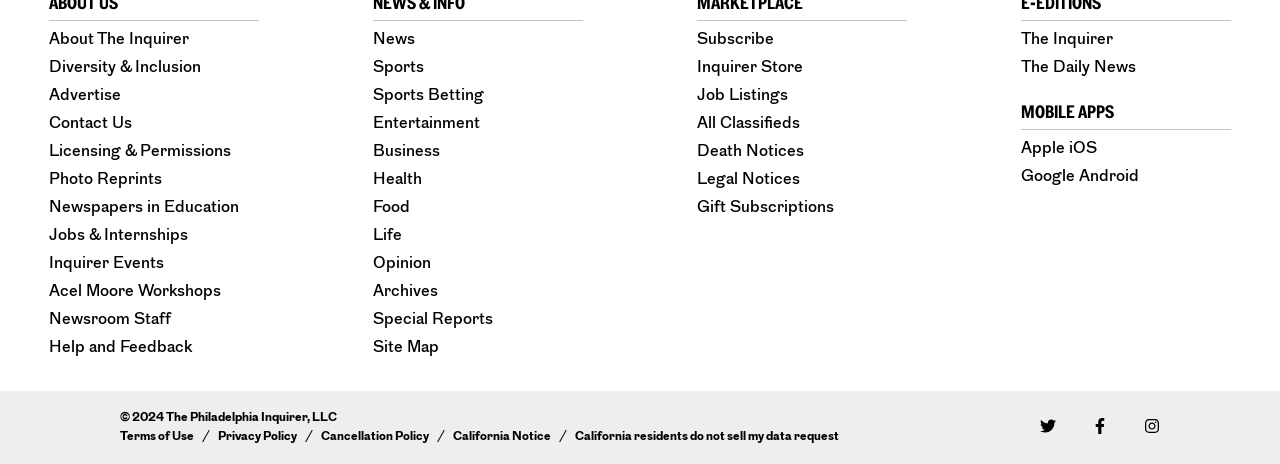Given the description of the UI element: "Acel Moore Workshops", predict the bounding box coordinates in the form of [left, top, right, bottom], with each value being a float between 0 and 1.

[0.038, 0.61, 0.202, 0.644]